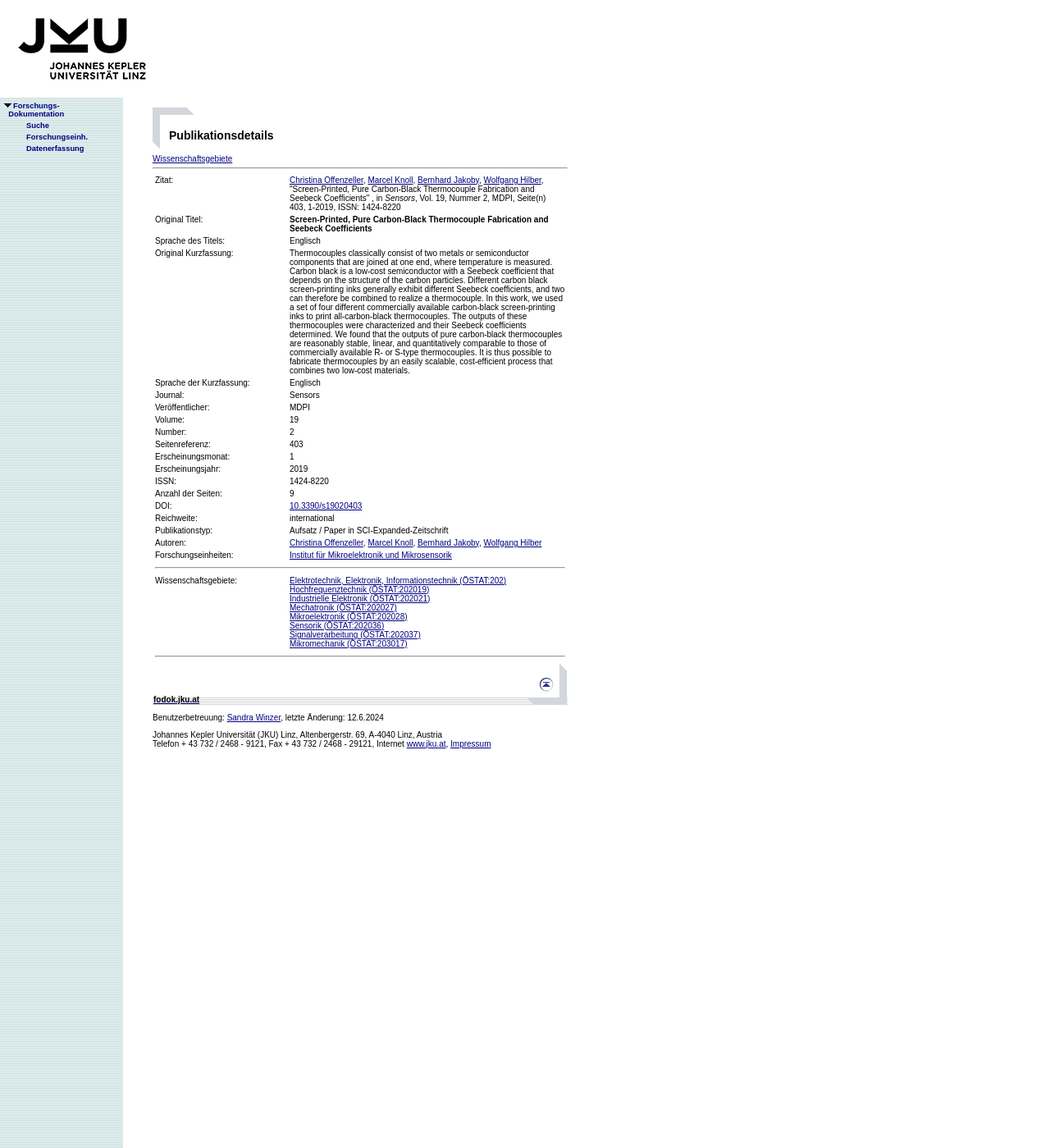Identify the bounding box for the described UI element: "Essential Canines".

None